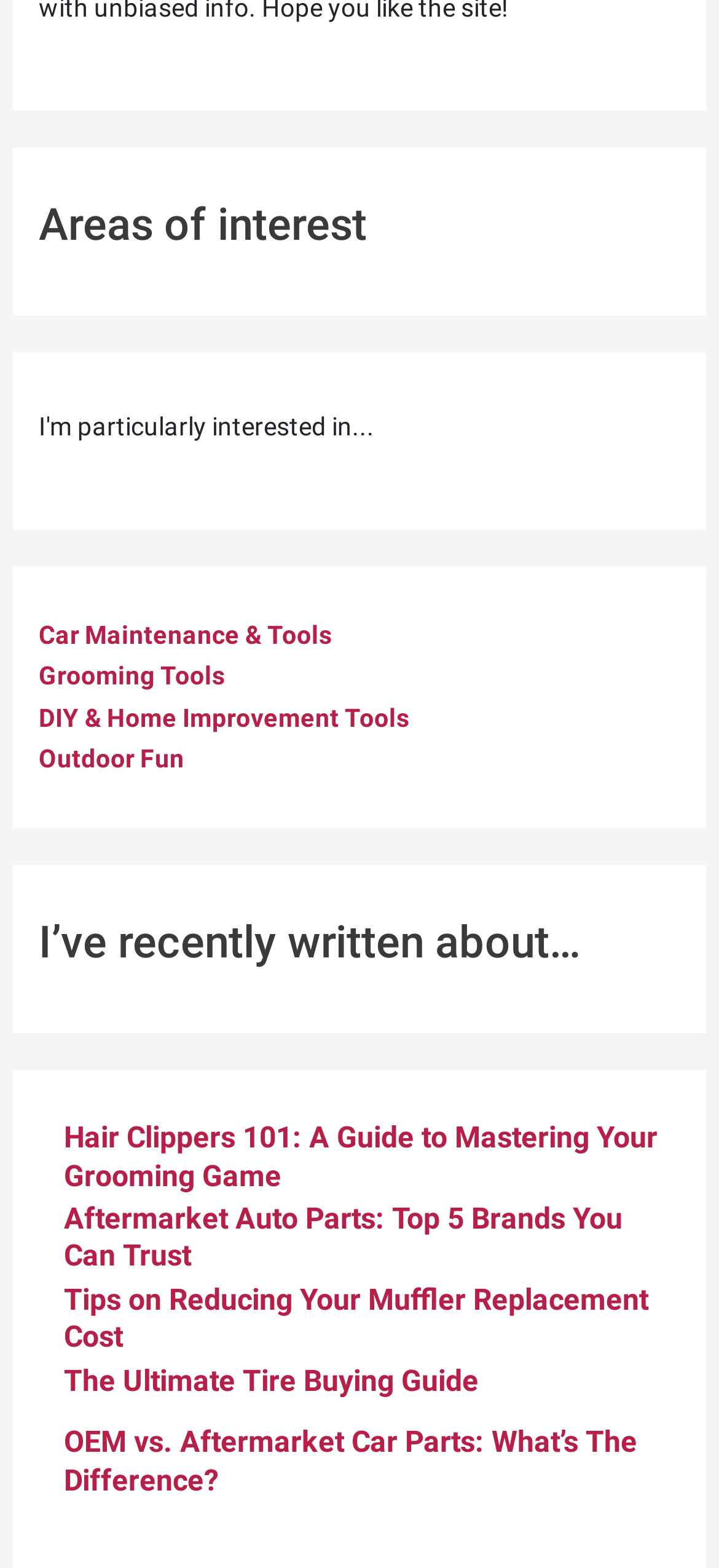Using details from the image, please answer the following question comprehensively:
What is the theme of the webpage?

The webpage lists various areas of interest and article links related to tools and maintenance, such as car maintenance, grooming tools, DIY, and outdoor fun, indicating that the theme of the webpage is tools and maintenance.